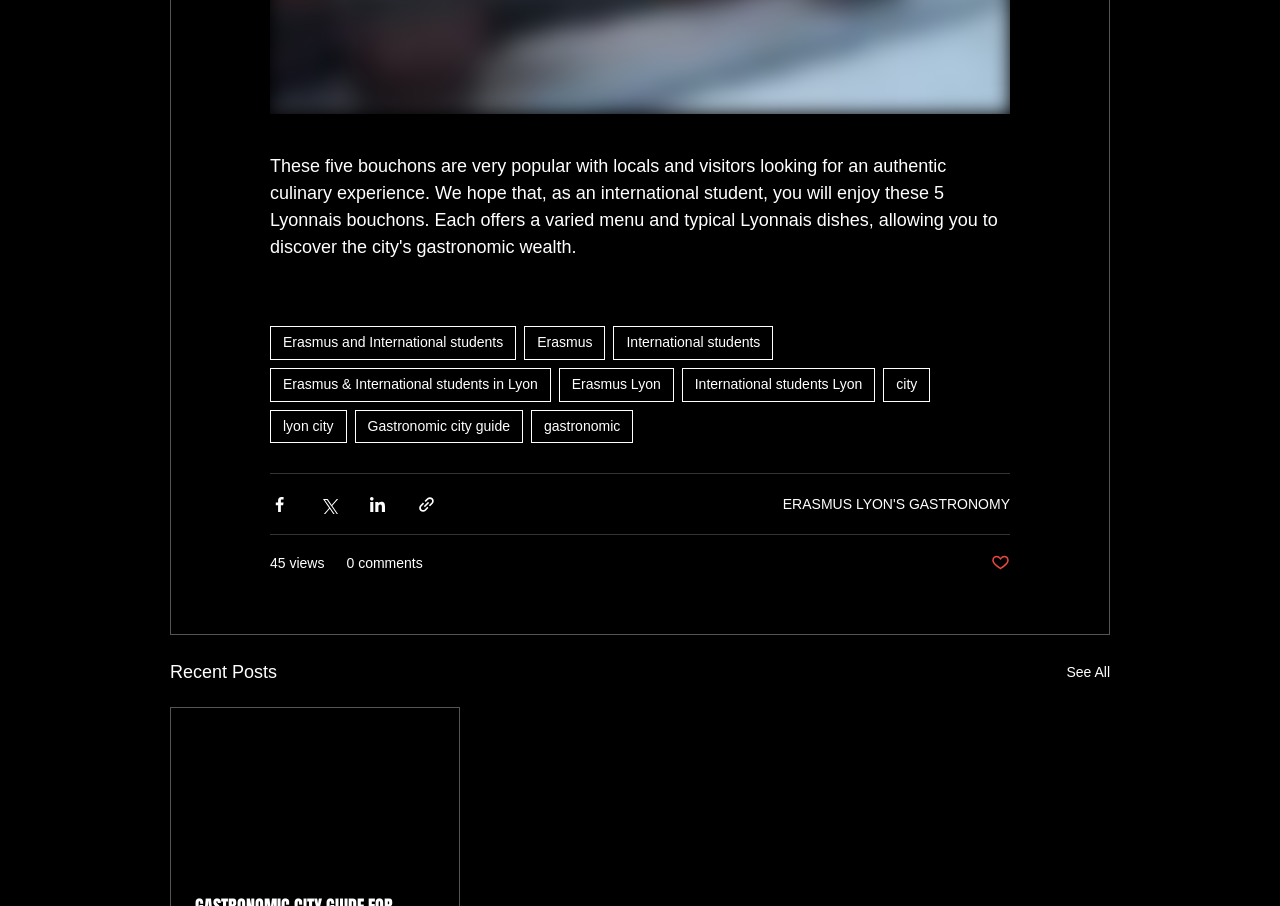Locate the UI element that matches the description ERASMUS LYON'S GASTRONOMY in the webpage screenshot. Return the bounding box coordinates in the format (top-left x, top-left y, bottom-right x, bottom-right y), with values ranging from 0 to 1.

[0.612, 0.547, 0.789, 0.565]